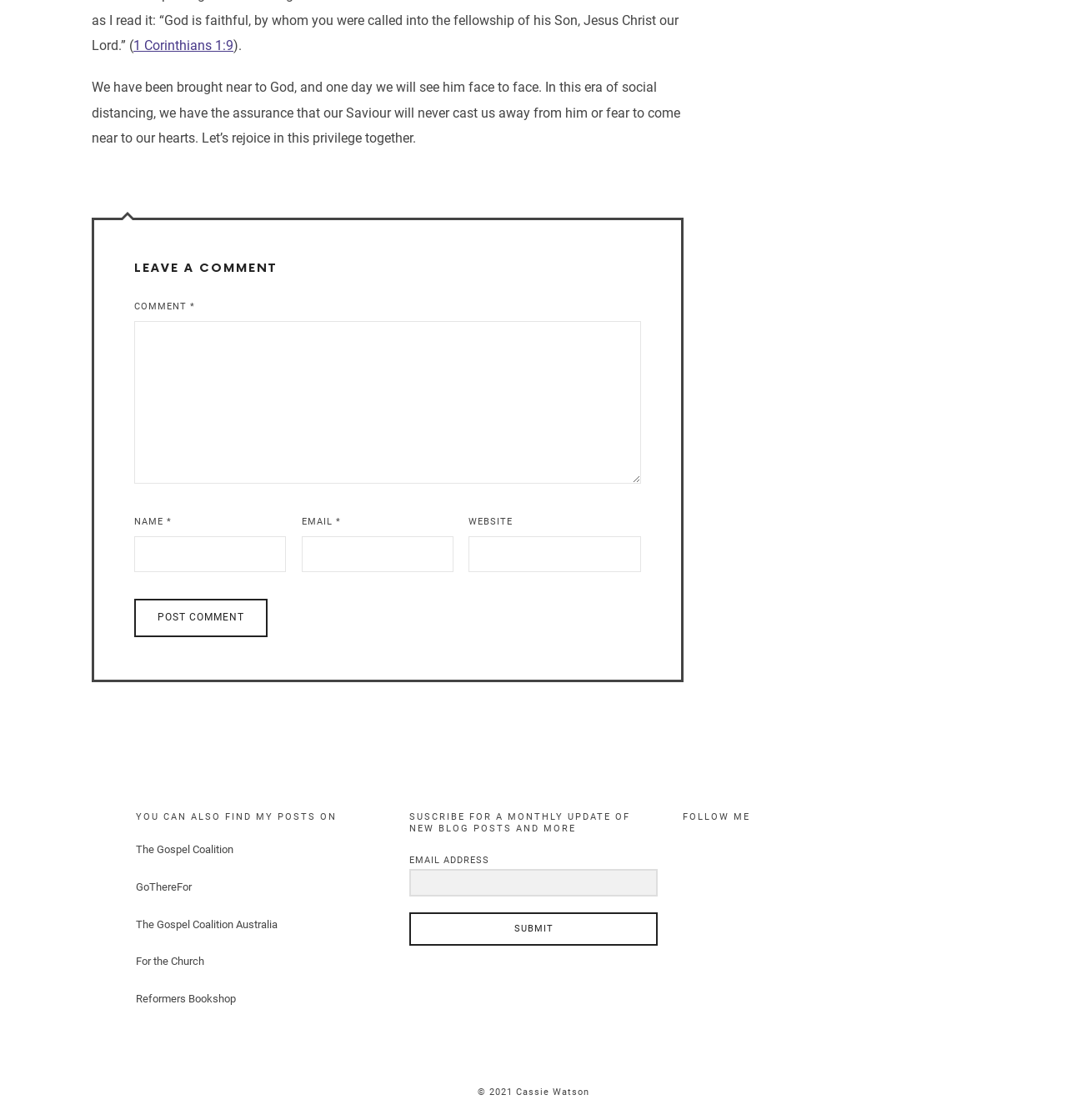Please identify the bounding box coordinates of the area that needs to be clicked to fulfill the following instruction: "Visit the Gospel Coalition website."

[0.127, 0.753, 0.219, 0.764]